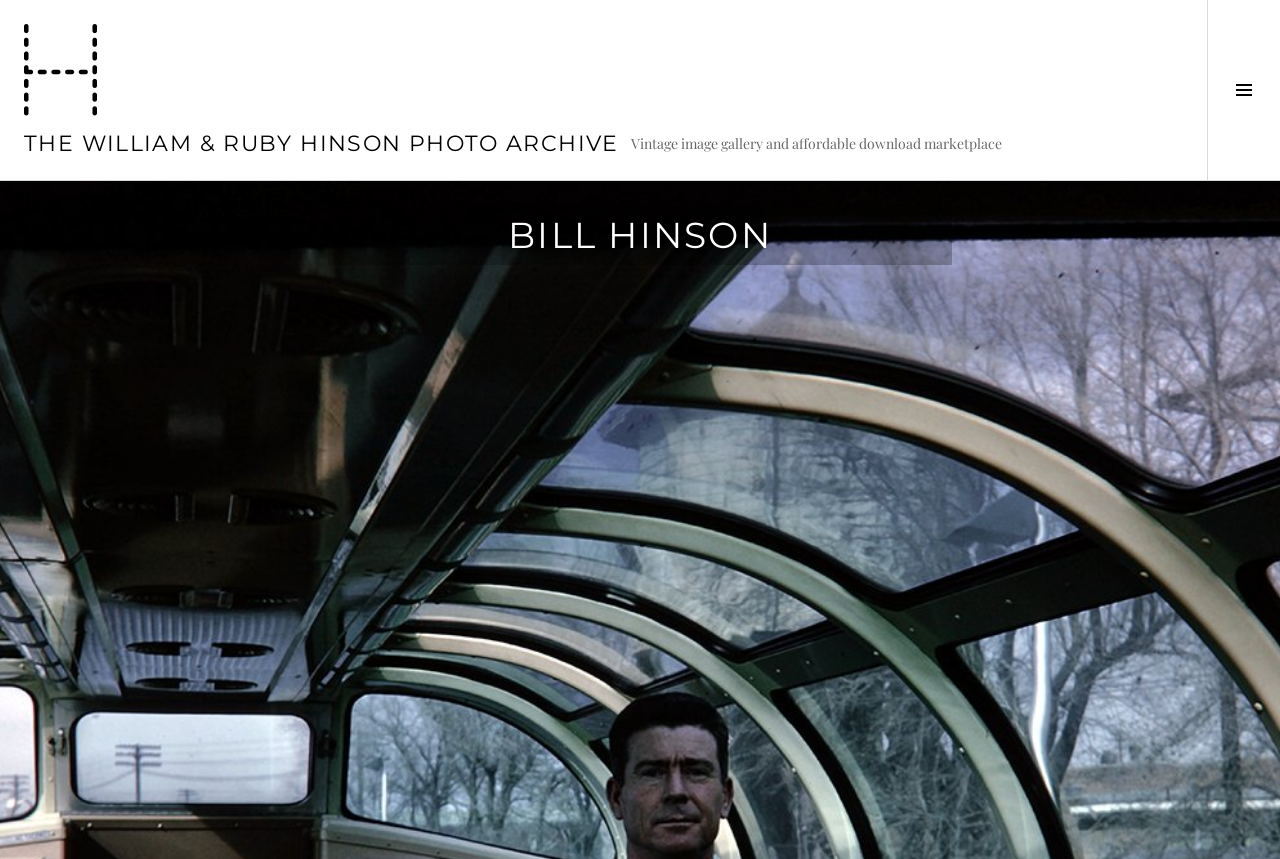Describe all the visual and textual components of the webpage comprehensively.

The webpage is a tribute to Bill Hinson, with a focus on his photo archive. At the top left, there is a link, followed by a heading that reads "THE WILLIAM & RUBY HINSON PHOTO ARCHIVE" in a larger font size. Below this heading, there is a subheading that describes the archive as a "Vintage image gallery and affordable download marketplace".

On the top right, there is a button to toggle the sidebar, which is currently not expanded. When expanded, the sidebar contains a header with a time stamp "November 18, 2019" and a heading that reads "BILL HINSON".

The webpage also features a favorite picture of Bill Hinson, taken in the observation car of a railroad in America around 1962, as mentioned in the meta description. However, the image itself is not described in the accessibility tree.